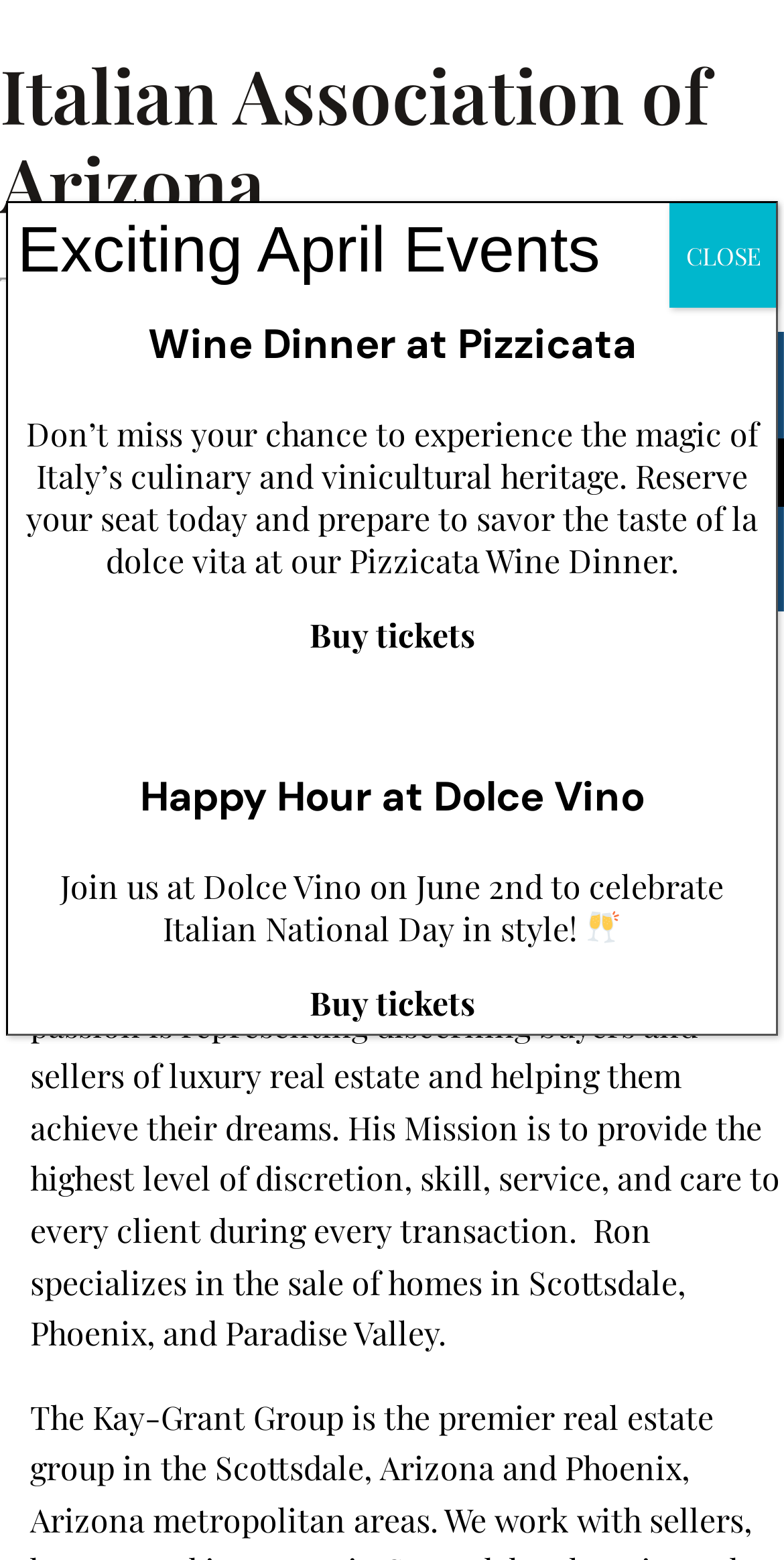Determine the bounding box coordinates for the area that should be clicked to carry out the following instruction: "Click the 'Previous slide' button".

[0.038, 0.281, 0.126, 0.325]